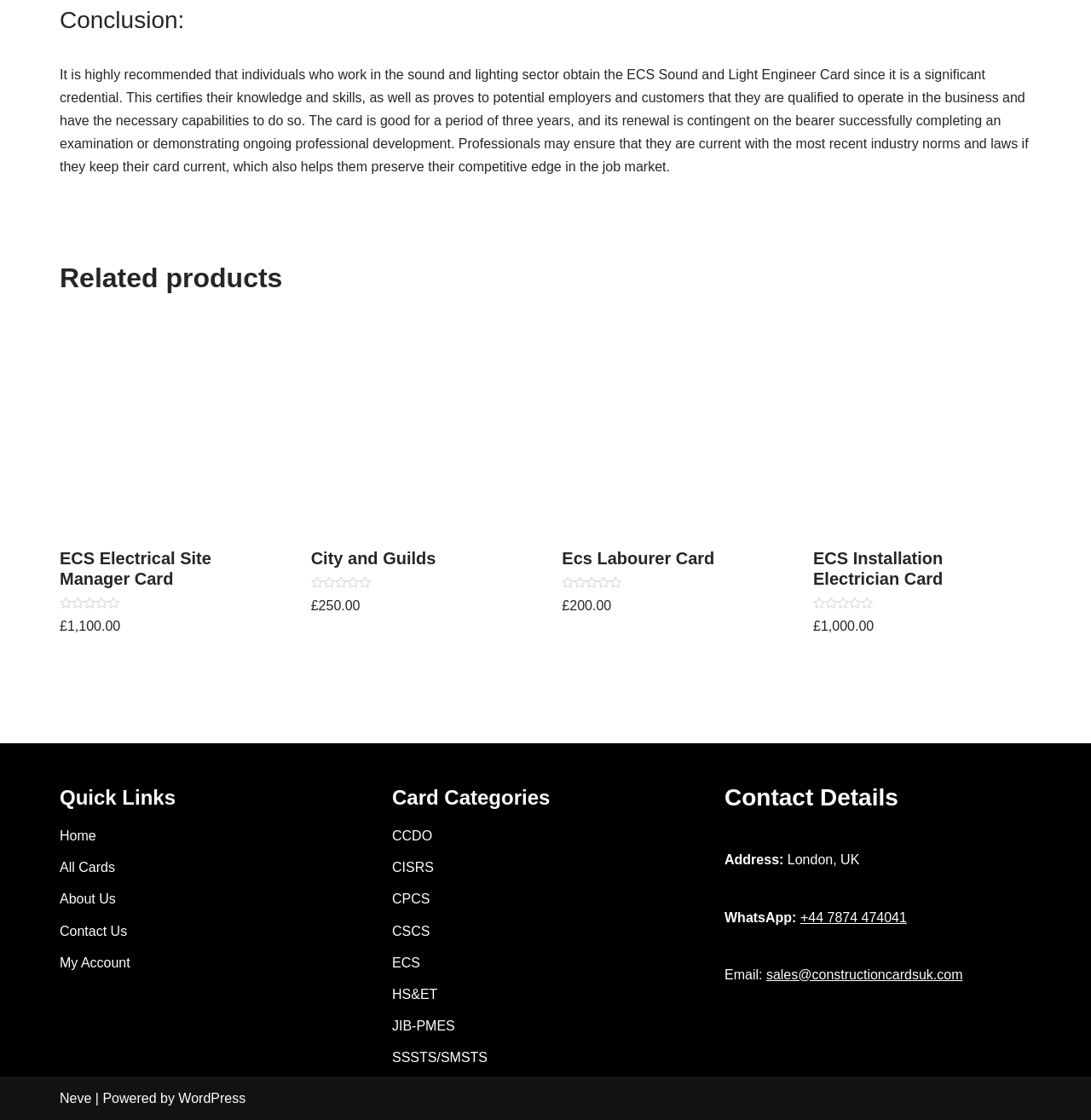Identify the coordinates of the bounding box for the element that must be clicked to accomplish the instruction: "Click the WhatsApp contact link".

[0.734, 0.812, 0.831, 0.825]